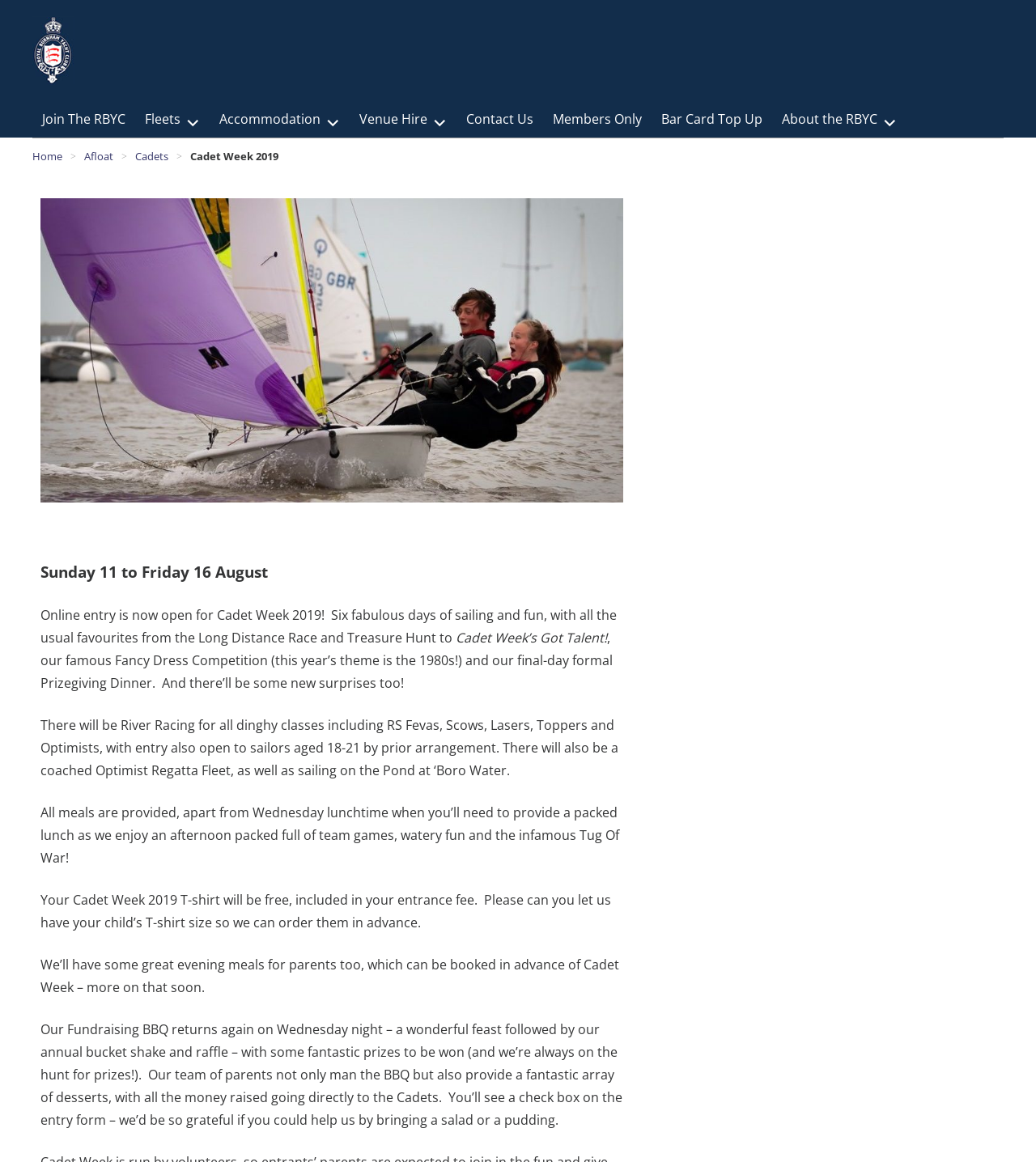Identify the bounding box coordinates of the section that should be clicked to achieve the task described: "View Cadet Week 2019 details".

[0.184, 0.128, 0.269, 0.141]